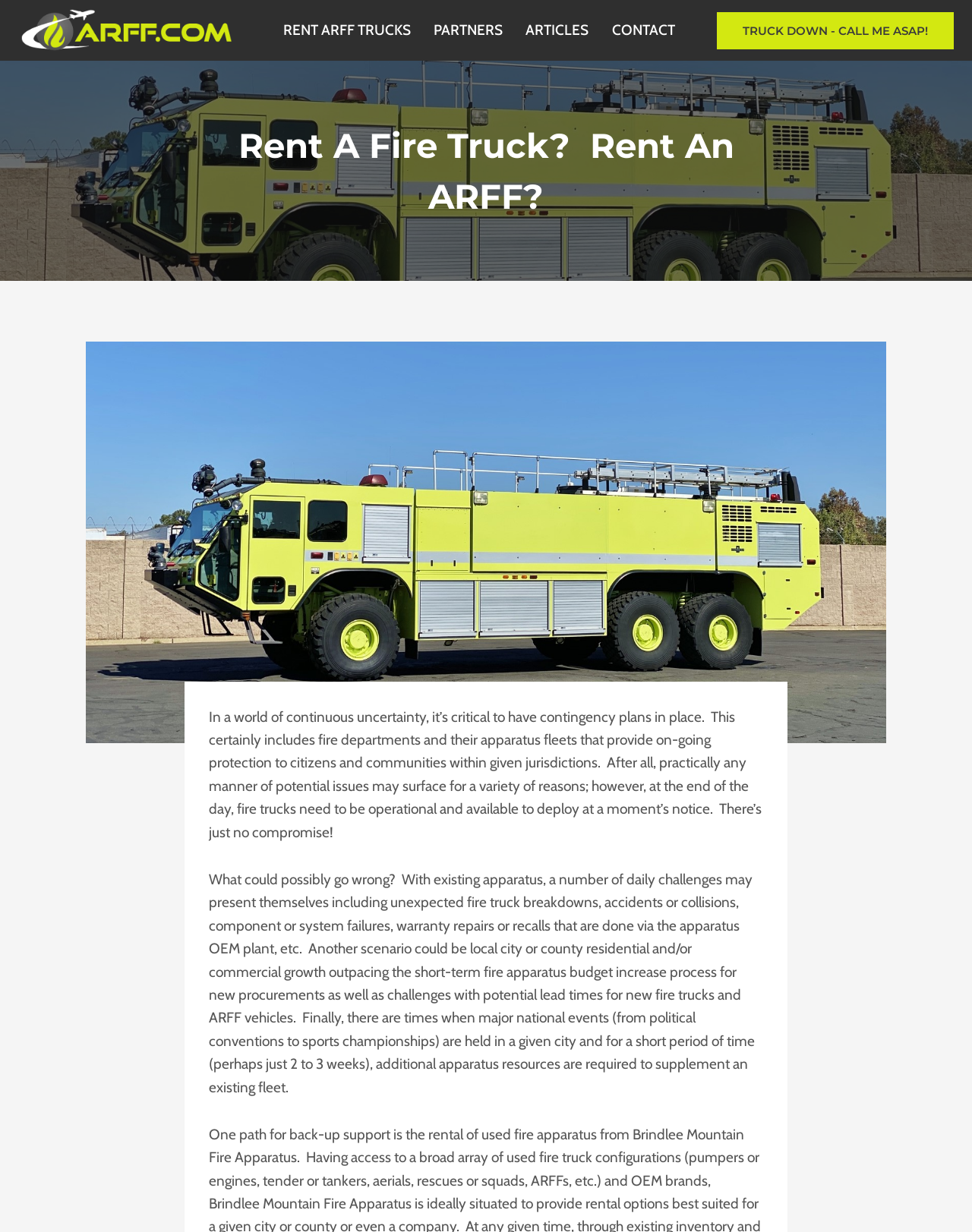Using the details in the image, give a detailed response to the question below:
What can cause fire truck breakdowns?

The webpage mentions that daily challenges may present themselves including unexpected fire truck breakdowns, accidents or collisions, component or system failures, warranty repairs or recalls that are done via the apparatus OEM plant, etc.